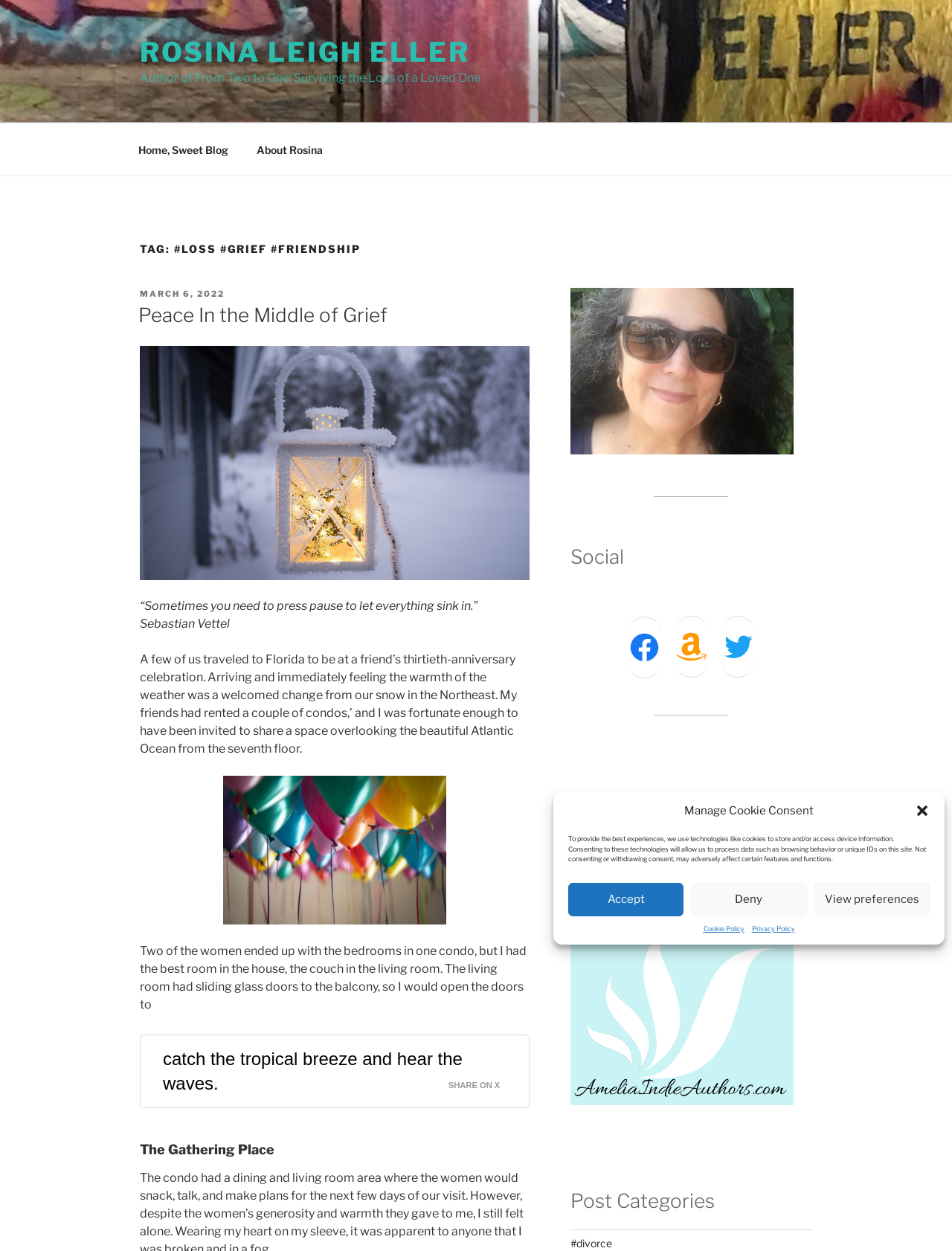Please identify the bounding box coordinates of the element that needs to be clicked to execute the following command: "Visit Rosina's Facebook page". Provide the bounding box using four float numbers between 0 and 1, formatted as [left, top, right, bottom].

[0.659, 0.504, 0.694, 0.531]